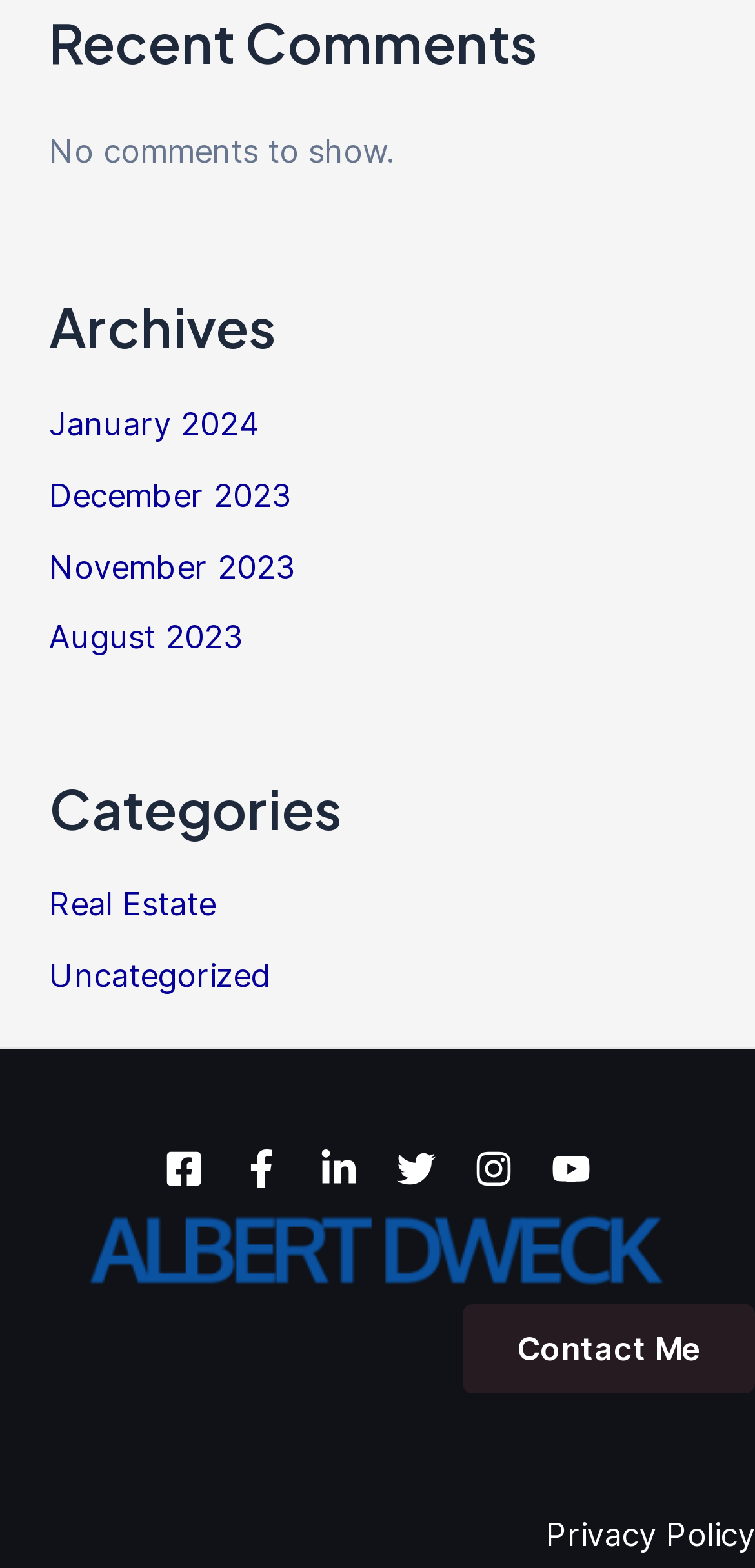Please locate the bounding box coordinates of the element that should be clicked to achieve the given instruction: "View Youtube channel".

[0.731, 0.733, 0.782, 0.758]